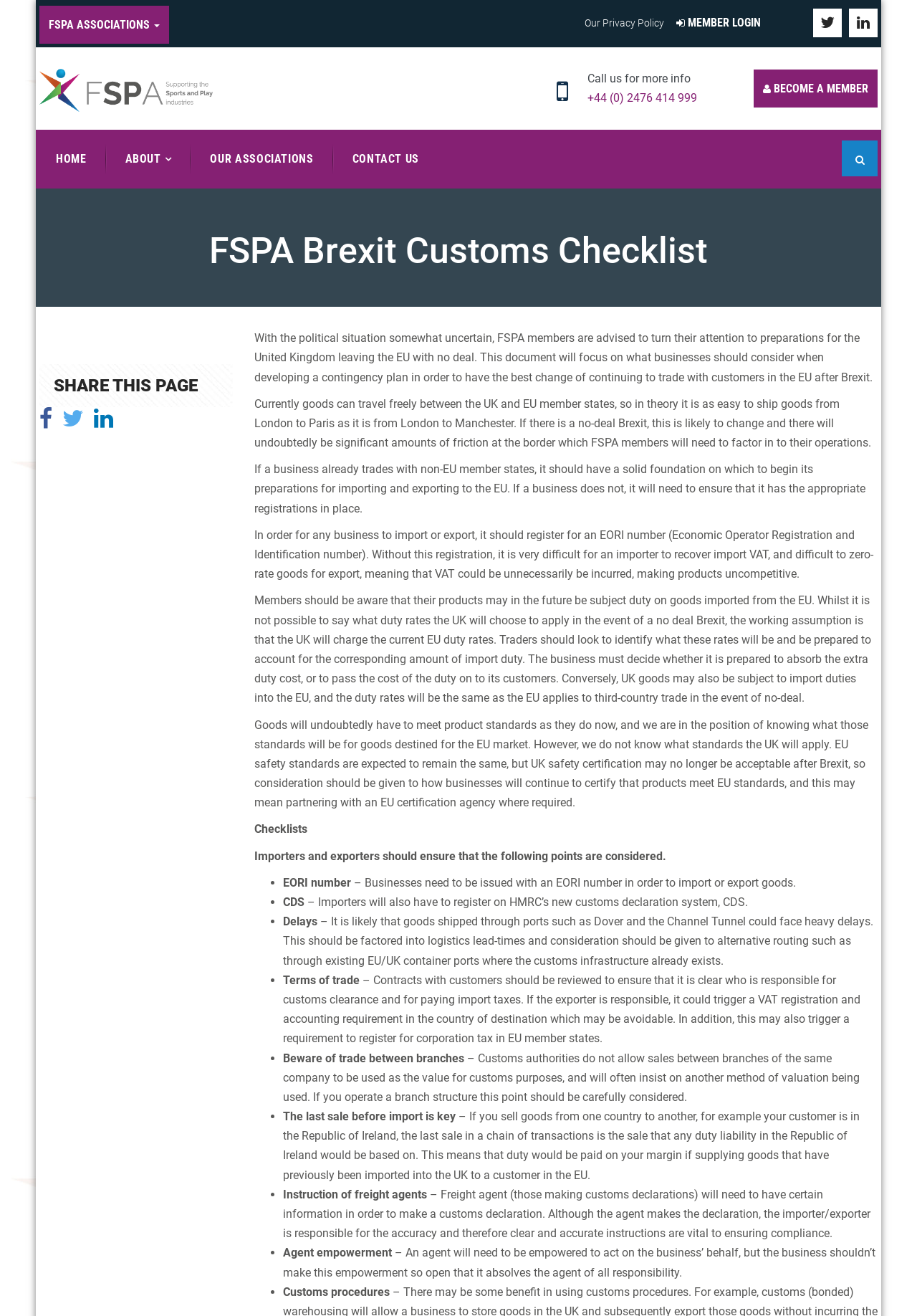What should businesses consider when developing a contingency plan for Brexit?
Answer the question with a single word or phrase by looking at the picture.

Several factors